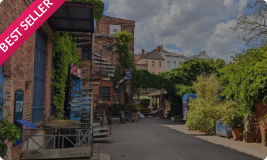Offer a detailed narrative of what is shown in the image.

Explore the vibrant atmosphere of Berlin's Kreuzberg district with this captivating image. The scene captures a charming street adorned with lush greenery and rustic buildings, showcasing the unique blend of urban and natural beauty that defines this iconic neighborhood. The prominent "BEST SELLER" badge highlights the popularity of guided tours in this area, inviting visitors to discover its rich cultural and artistic heritage. From the spiral staircase leading up to hidden gems to the eclectic shops and cafes lining the street, this image perfectly encapsulates the allure of Kreuzberg, making it an essential stop for those seeking an authentic experience in Berlin.